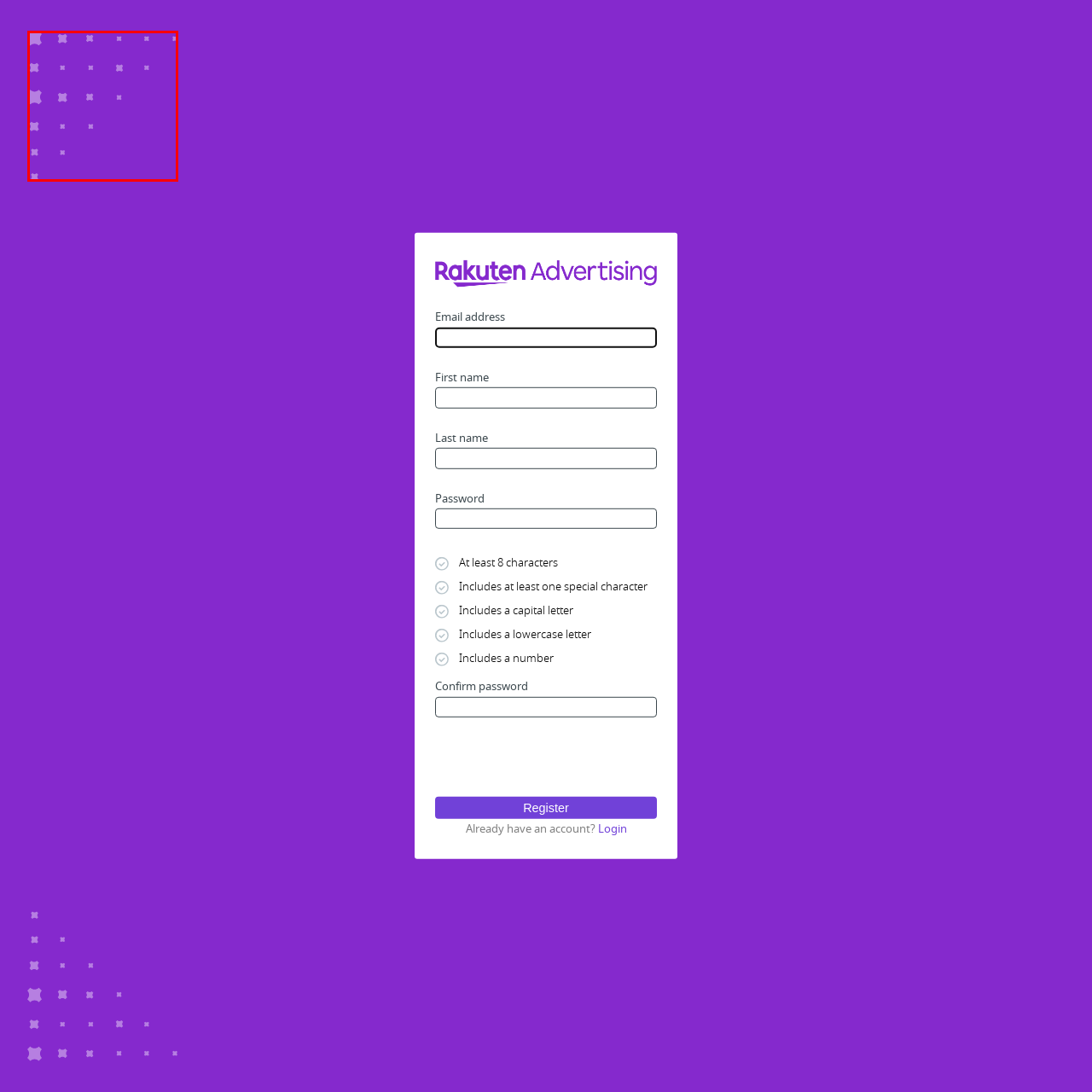Provide an in-depth caption for the image inside the red boundary.

The image features a vibrant purple background adorned with a pattern of stylized shapes, including light purple star-like designs. The shapes are arranged in a scattered formation, creating a playful and dynamic visual effect. This graphic design element may serve as an engaging backdrop for a variety of digital interfaces, adding a modern and eye-catching touch to the overall aesthetic.